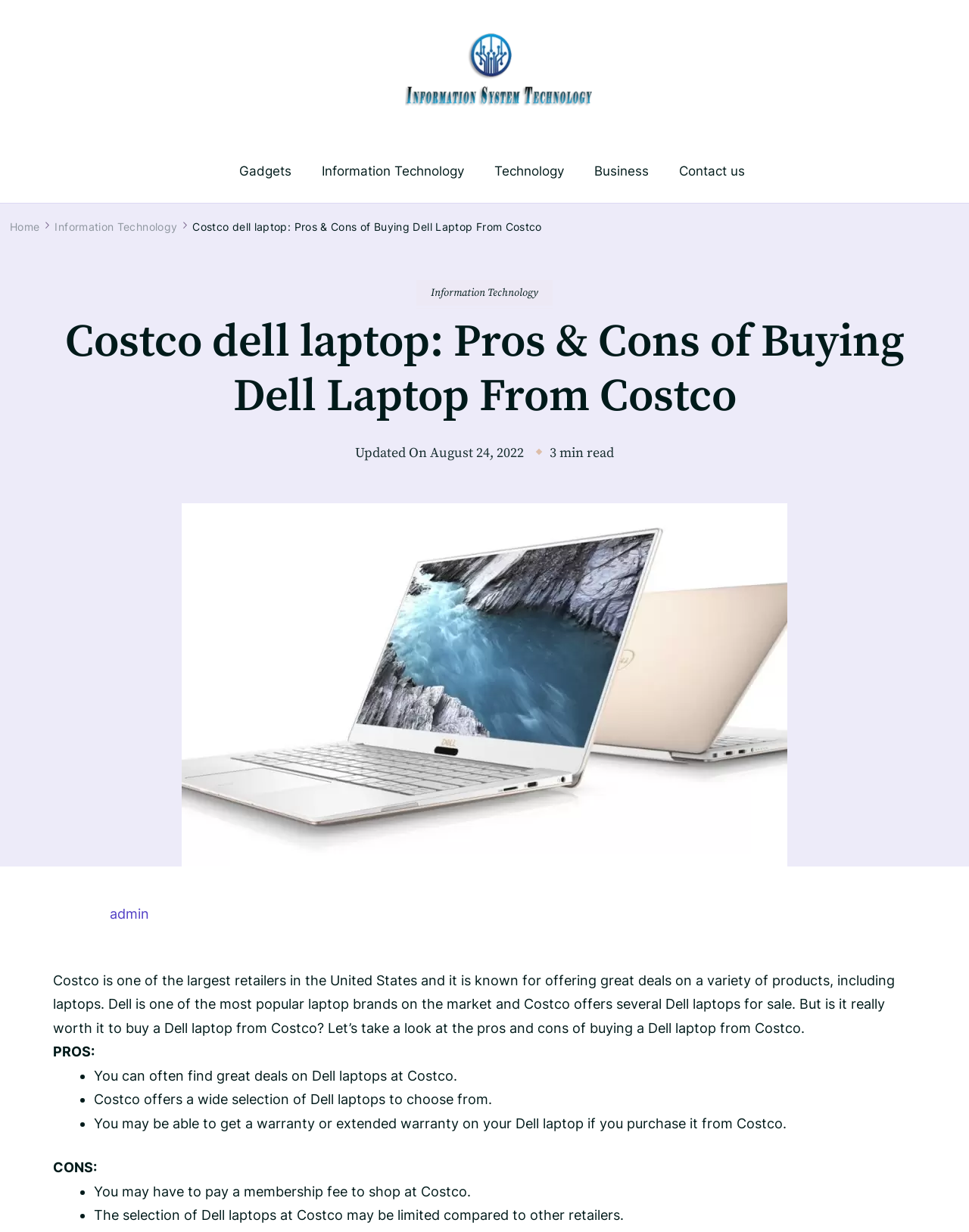What is the retailer discussed in the article?
Provide a well-explained and detailed answer to the question.

The article mentions 'Costco dell laptop: Pros & Cons of Buying Dell Laptop From Costco' in the heading and also states 'Costco is one of the largest retailers in the United States and it is known for offering great deals on a variety of products, including laptops.'